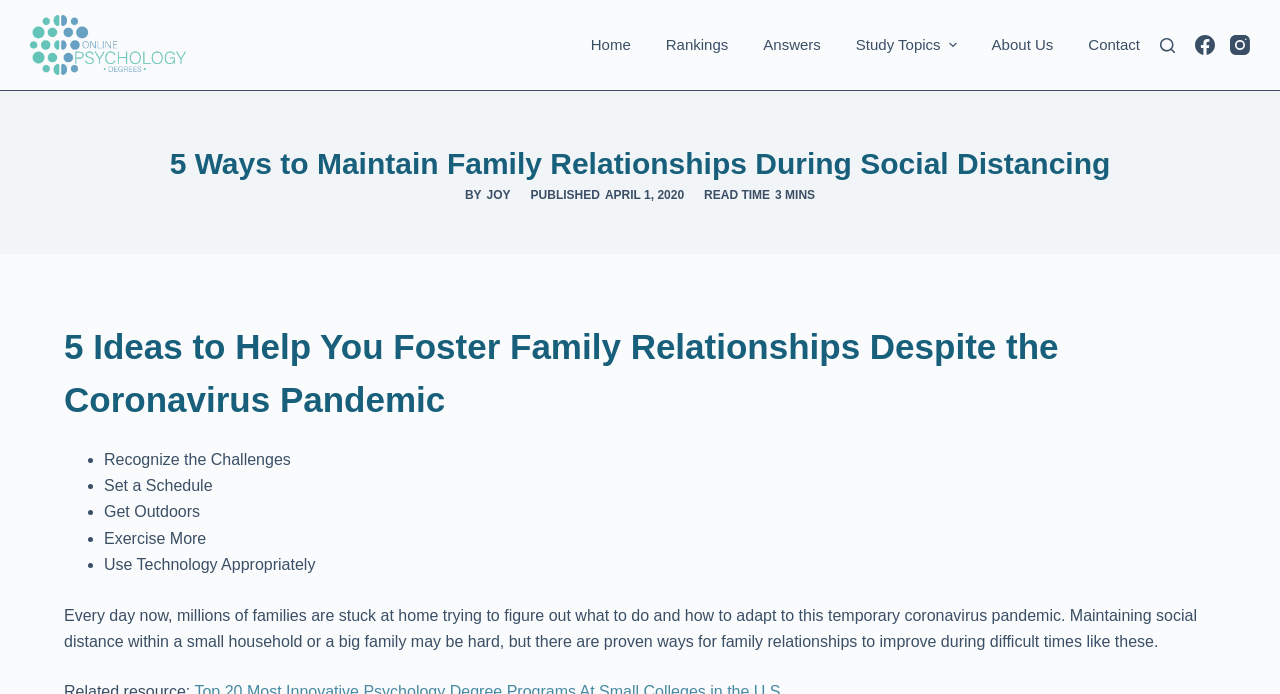What is the purpose of the article?
Please respond to the question with as much detail as possible.

The purpose of the article is to provide ways to improve family relationships during difficult times, such as the coronavirus pandemic, as stated in the introduction: 'Maintaining social distance within a small household or a big family may be hard, but there are proven ways for family relationships to improve during difficult times like these.'